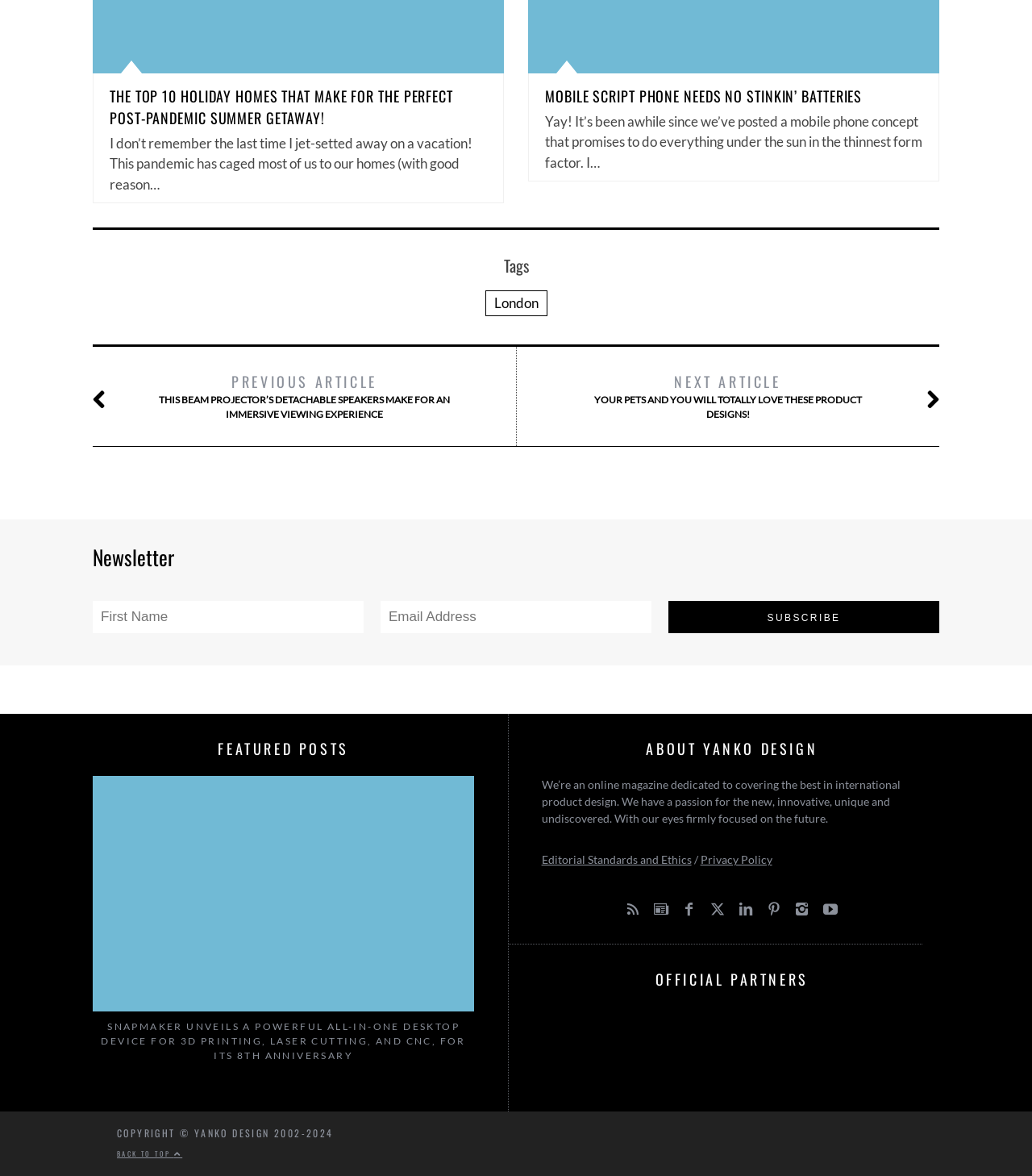Show the bounding box coordinates of the region that should be clicked to follow the instruction: "Go back to top."

[0.113, 0.976, 0.177, 0.985]